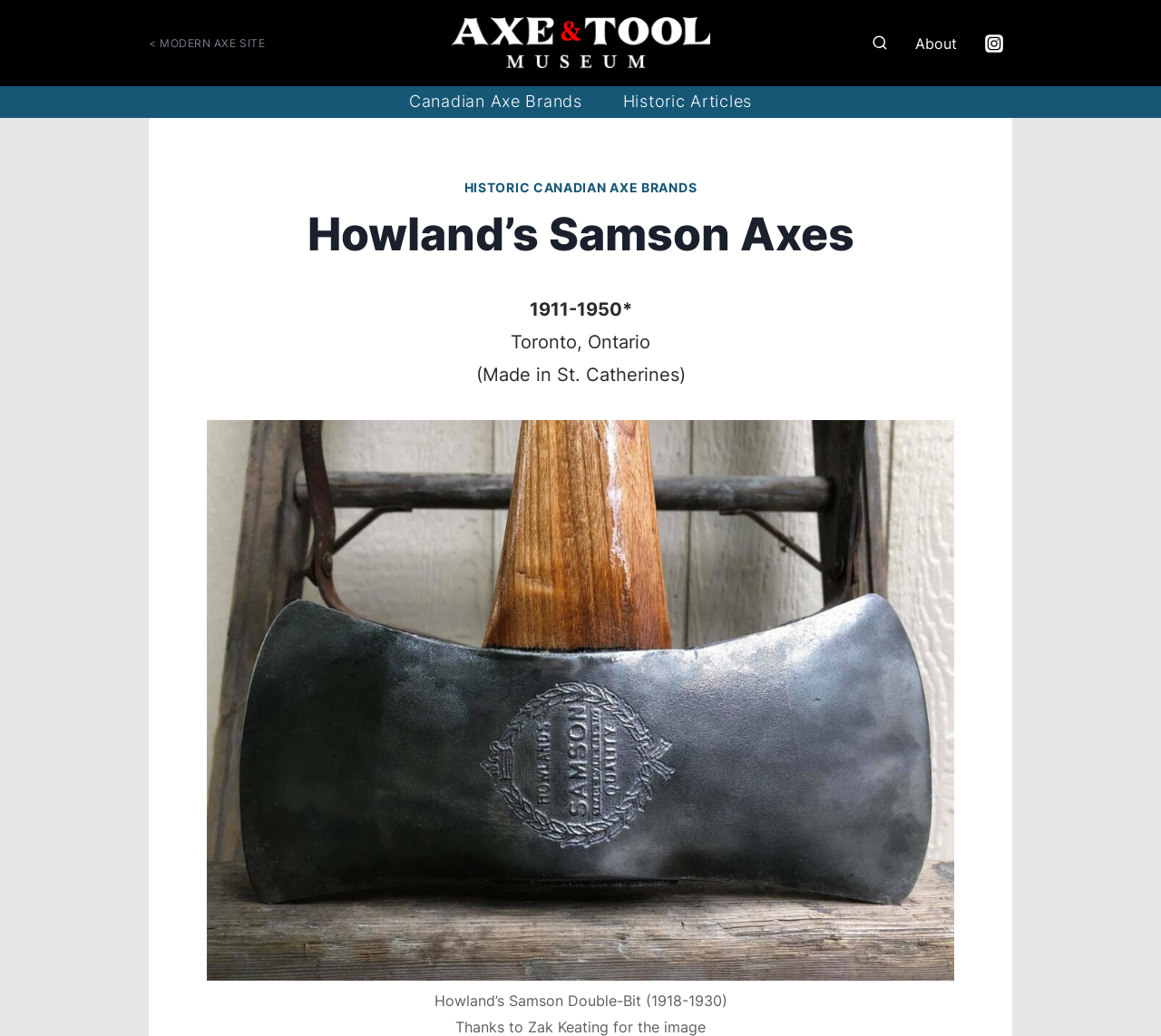Please determine the bounding box coordinates of the element's region to click for the following instruction: "Enlarge the image of Howland's Samson Double Bit Axe".

[0.794, 0.42, 0.809, 0.437]